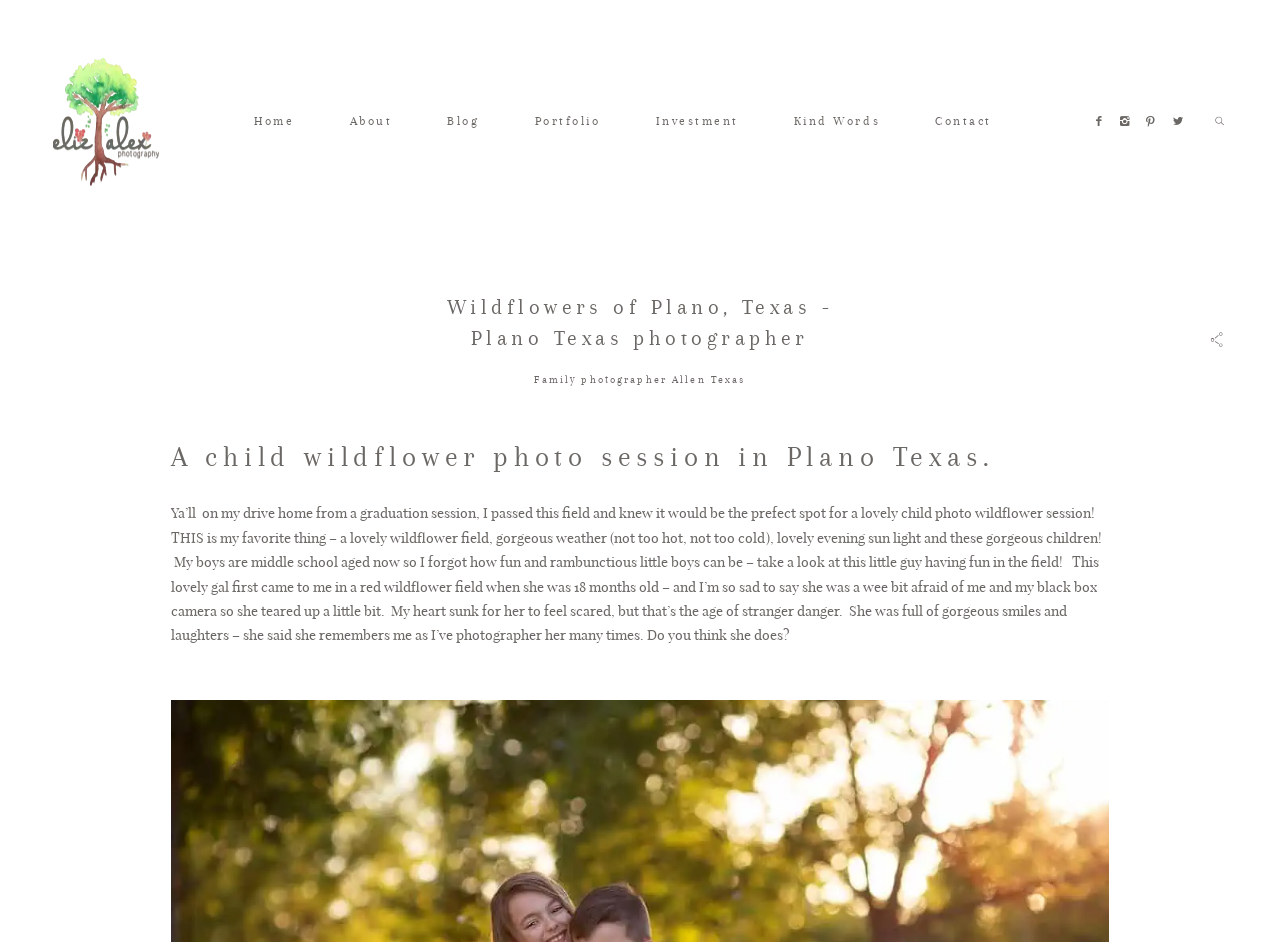Find the main header of the webpage and produce its text content.

Wildflowers of Plano, Texas - Plano Texas photographer